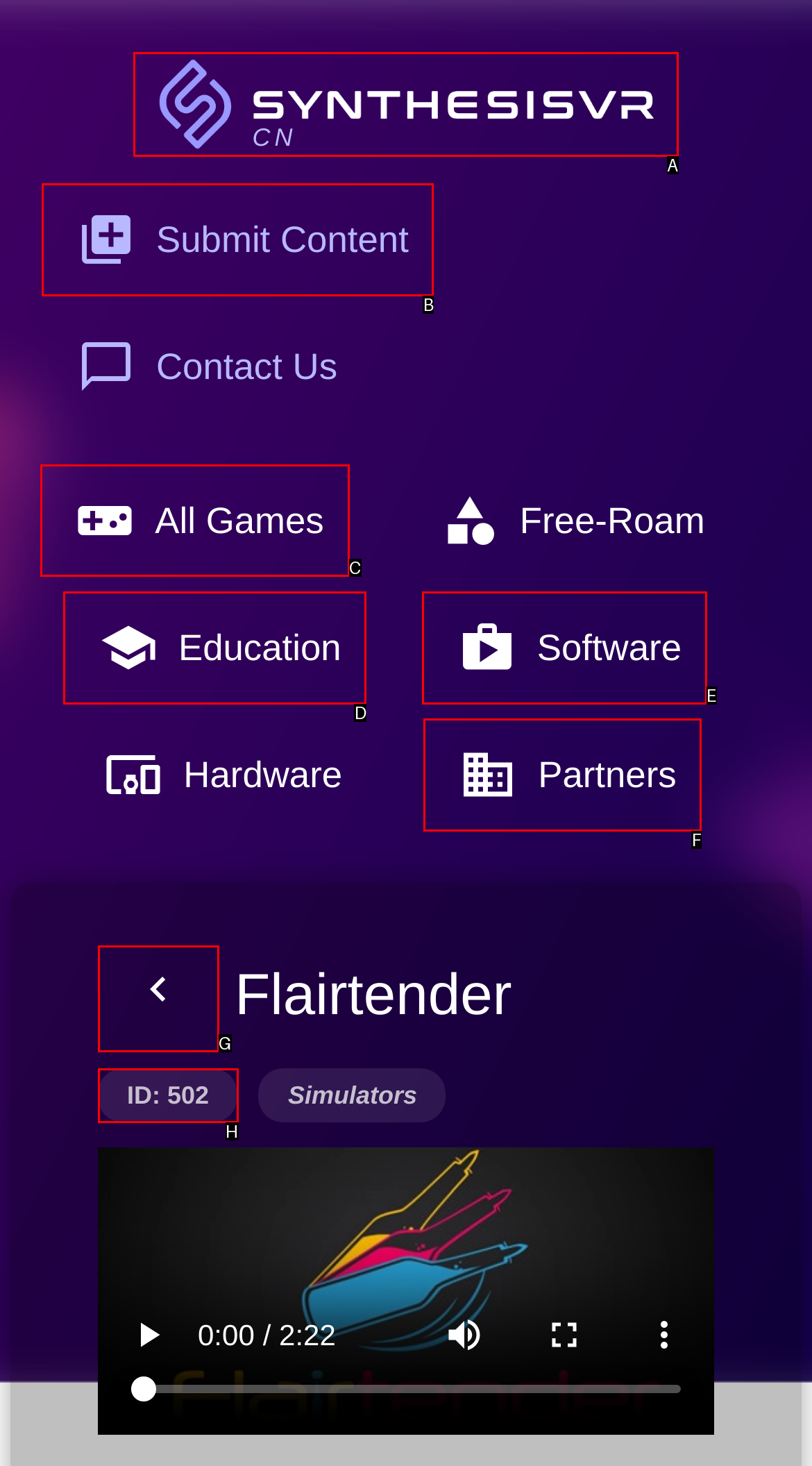Select the letter of the UI element that matches this task: View all games
Provide the answer as the letter of the correct choice.

C